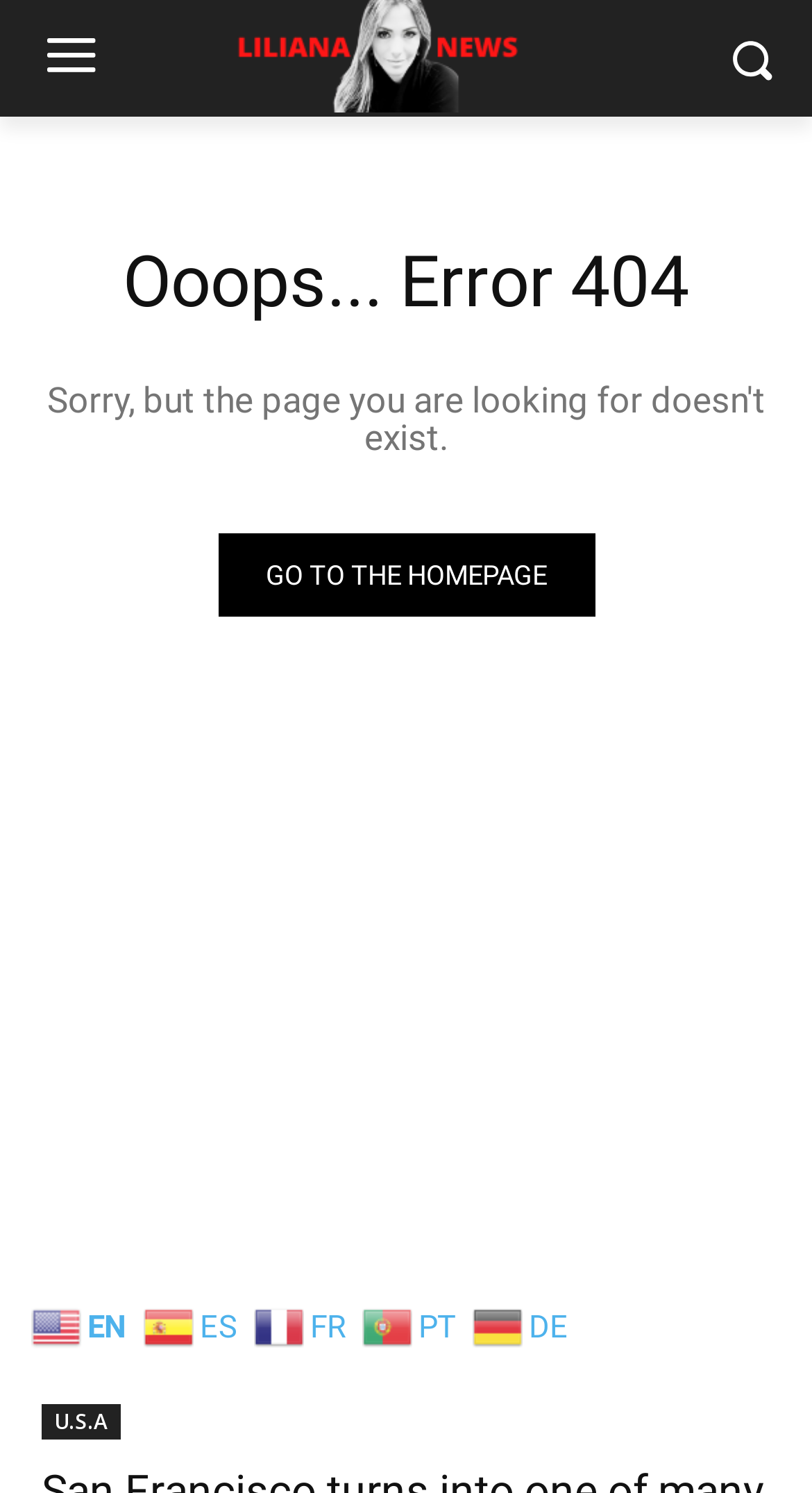Please look at the image and answer the question with a detailed explanation: Is the news article about a city in the USA?

The news article with the title 'San Francisco turns into one of many first main US cities to declare ‘sanctuary’ standing for transgender folks' is about a city in the USA, specifically San Francisco.